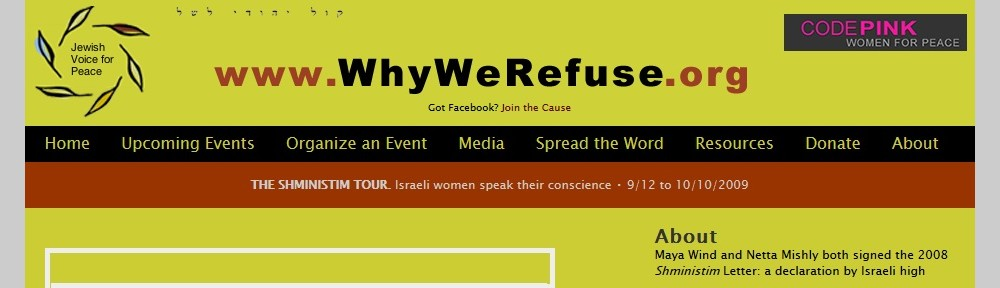What is the main focus of the 'Shministim Tour'?
Answer the question with a single word or phrase by looking at the picture.

Peace and social justice